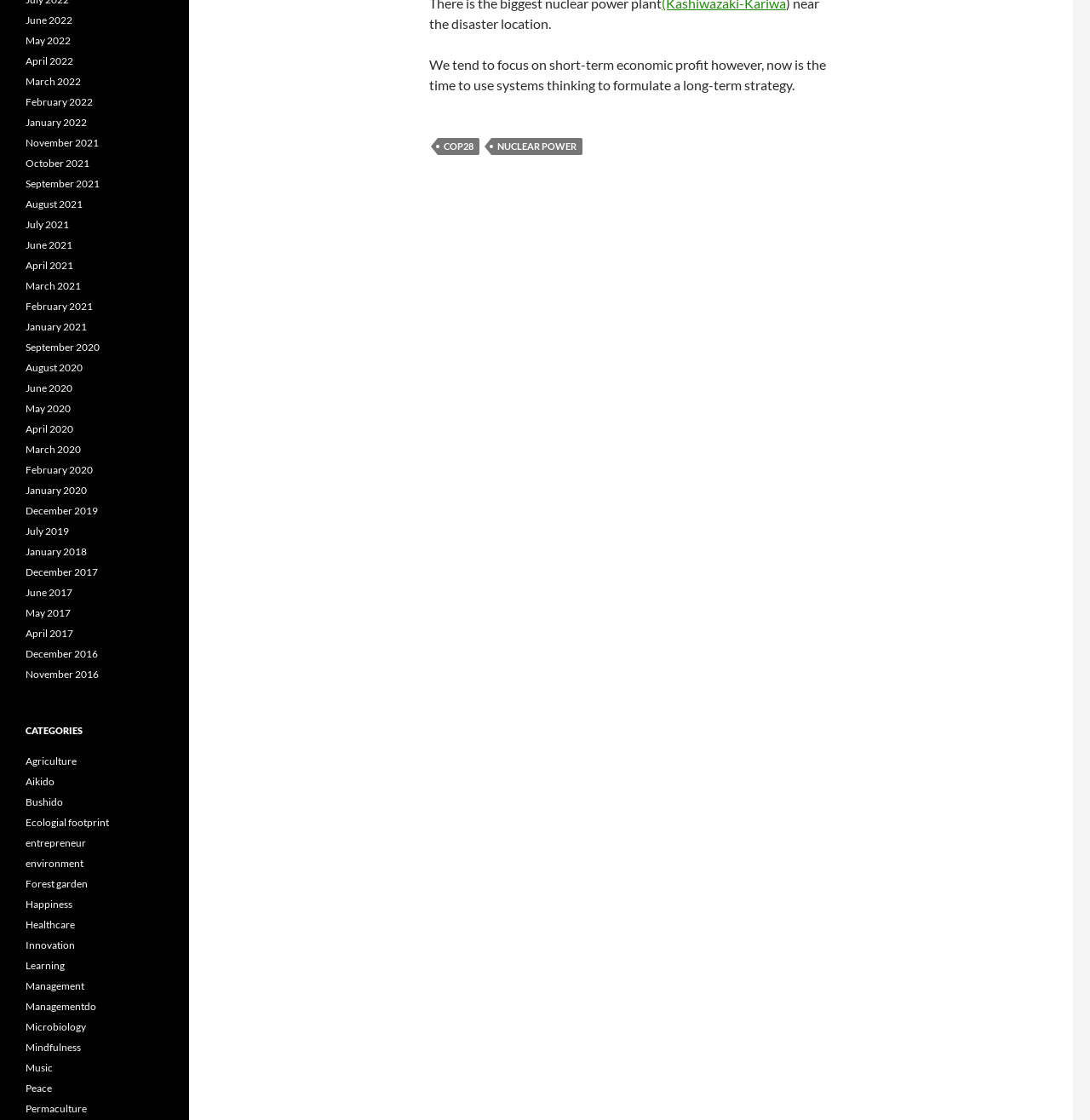Identify the bounding box coordinates of the section that should be clicked to achieve the task described: "Explore Agriculture".

[0.023, 0.674, 0.07, 0.685]